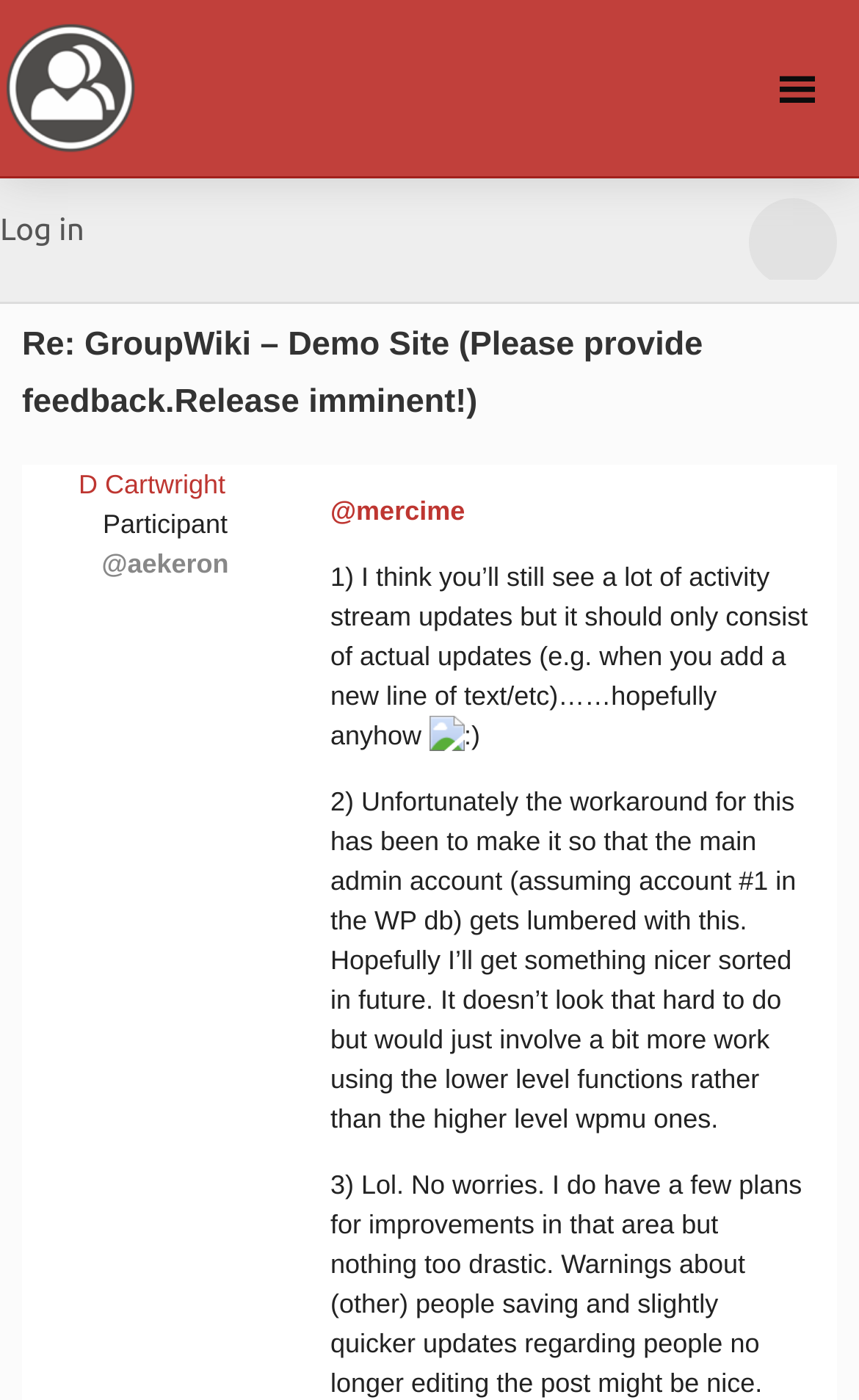What is the role of the person who replied?
Please give a detailed and elaborate answer to the question based on the image.

I found the answer by looking at the StaticText element with the text 'Participant' which is located near the username '@aekeron', indicating that this person has a participant role.